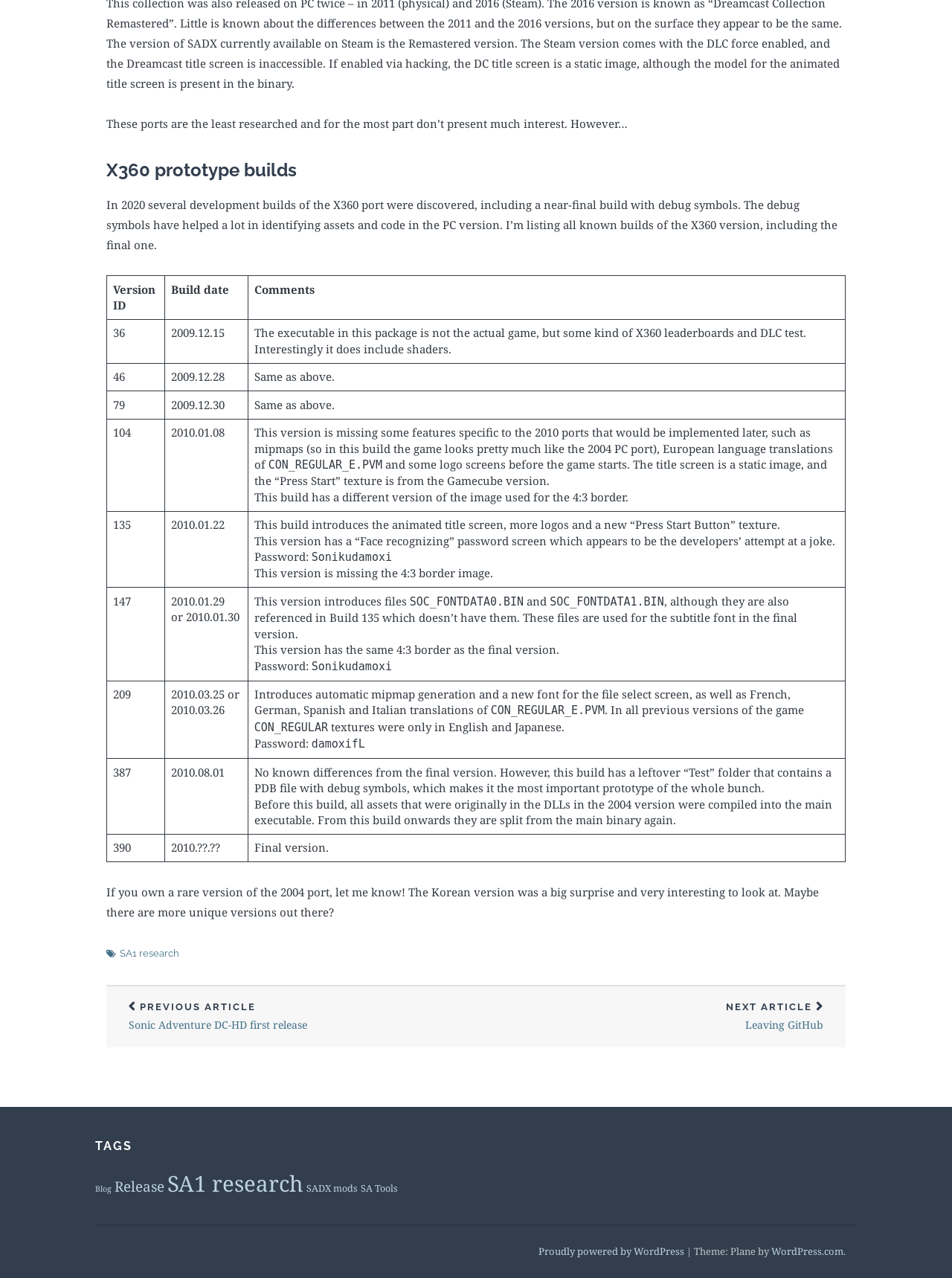Point out the bounding box coordinates of the section to click in order to follow this instruction: "Read the next article about Leaving GitHub".

[0.5, 0.772, 0.888, 0.819]